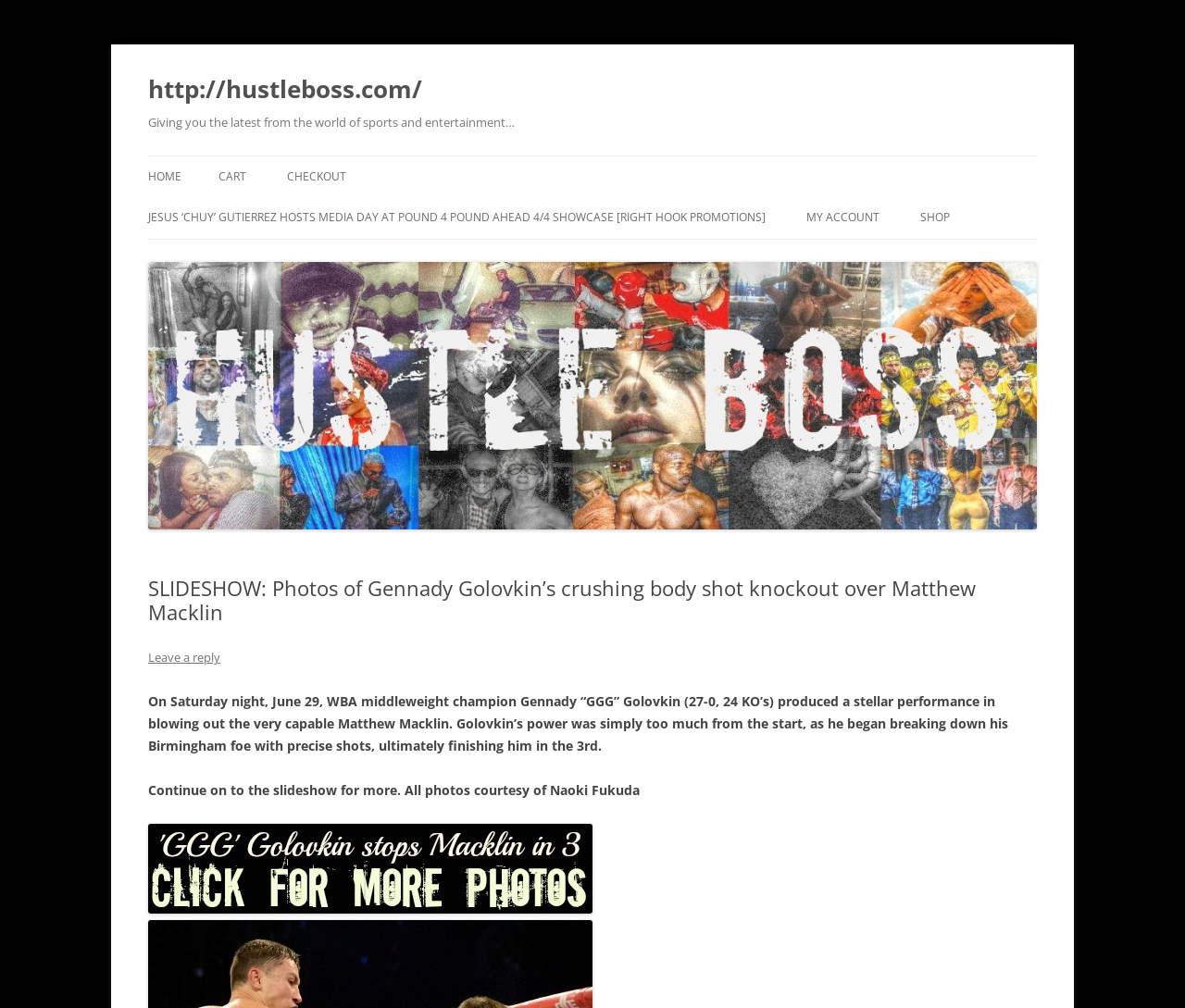Respond with a single word or phrase for the following question: 
What is the website's main topic?

Sports and entertainment